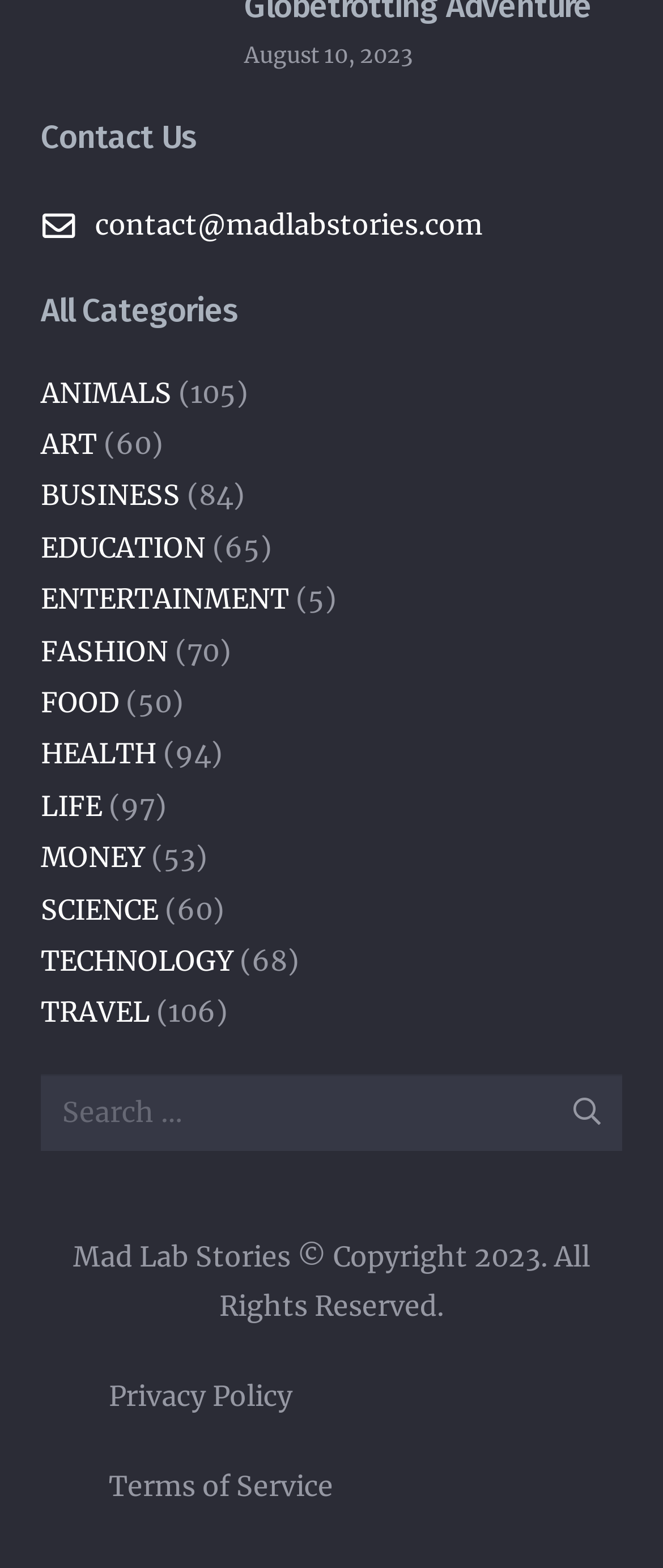What year is the copyright for?
Please provide a single word or phrase as your answer based on the image.

2023